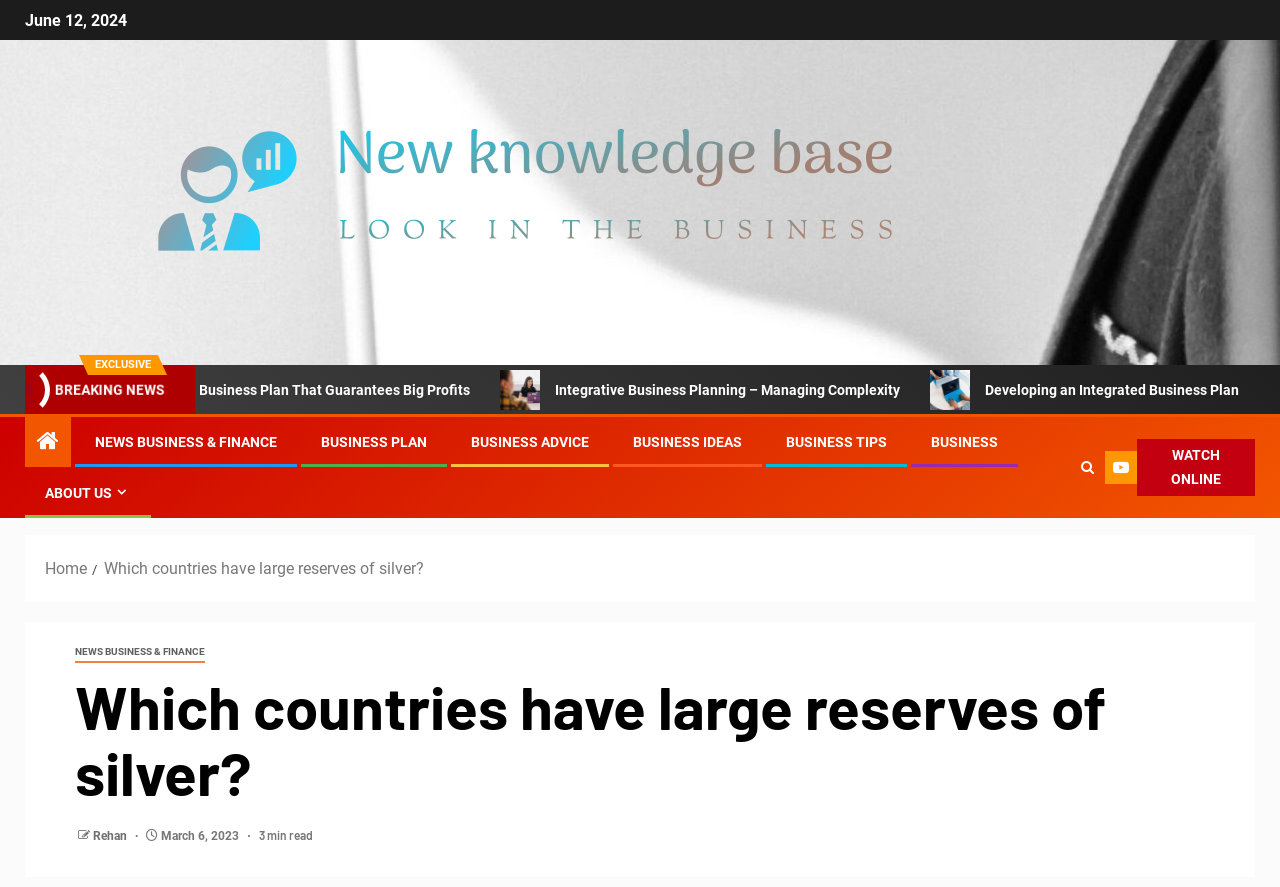Please indicate the bounding box coordinates of the element's region to be clicked to achieve the instruction: "Go back to the 'Home' page". Provide the coordinates as four float numbers between 0 and 1, i.e., [left, top, right, bottom].

[0.035, 0.63, 0.068, 0.652]